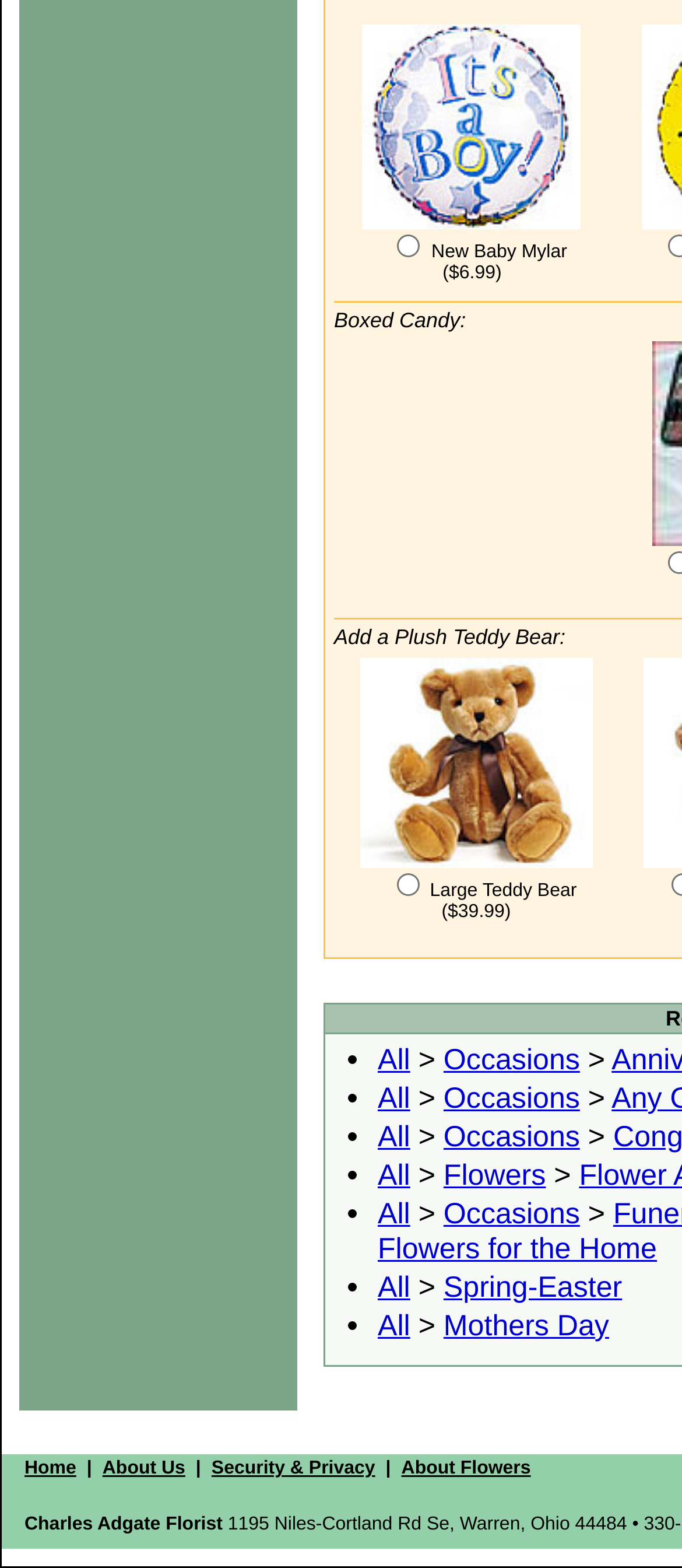Locate the bounding box coordinates of the element that should be clicked to execute the following instruction: "Select the New Baby Mylar option".

[0.583, 0.15, 0.616, 0.164]